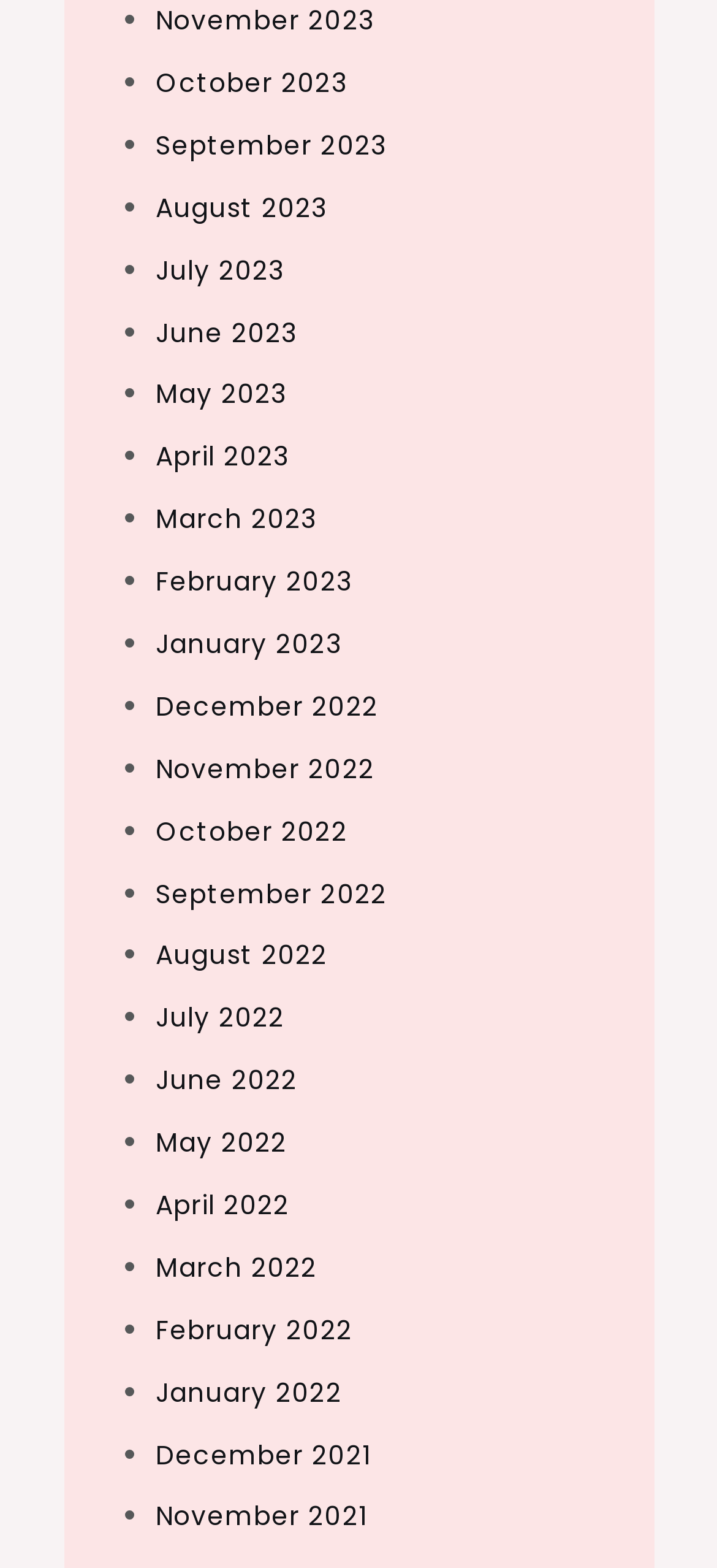Specify the bounding box coordinates of the area to click in order to execute this command: 'View September 2023'. The coordinates should consist of four float numbers ranging from 0 to 1, and should be formatted as [left, top, right, bottom].

[0.217, 0.081, 0.539, 0.104]